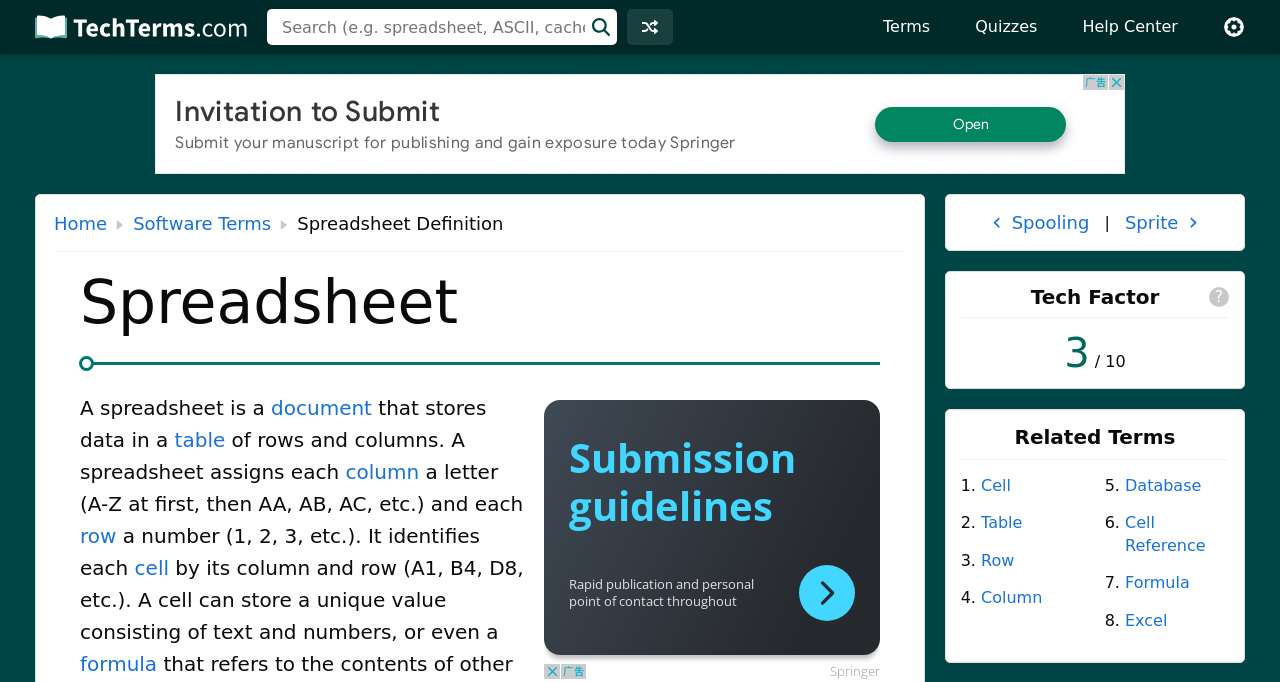What is a spreadsheet?
Using the image as a reference, deliver a detailed and thorough answer to the question.

Based on the webpage content, a spreadsheet is defined as a document that stores data in a table of rows and columns, where each cell can store a unique value consisting of text and numbers, or even a formula.